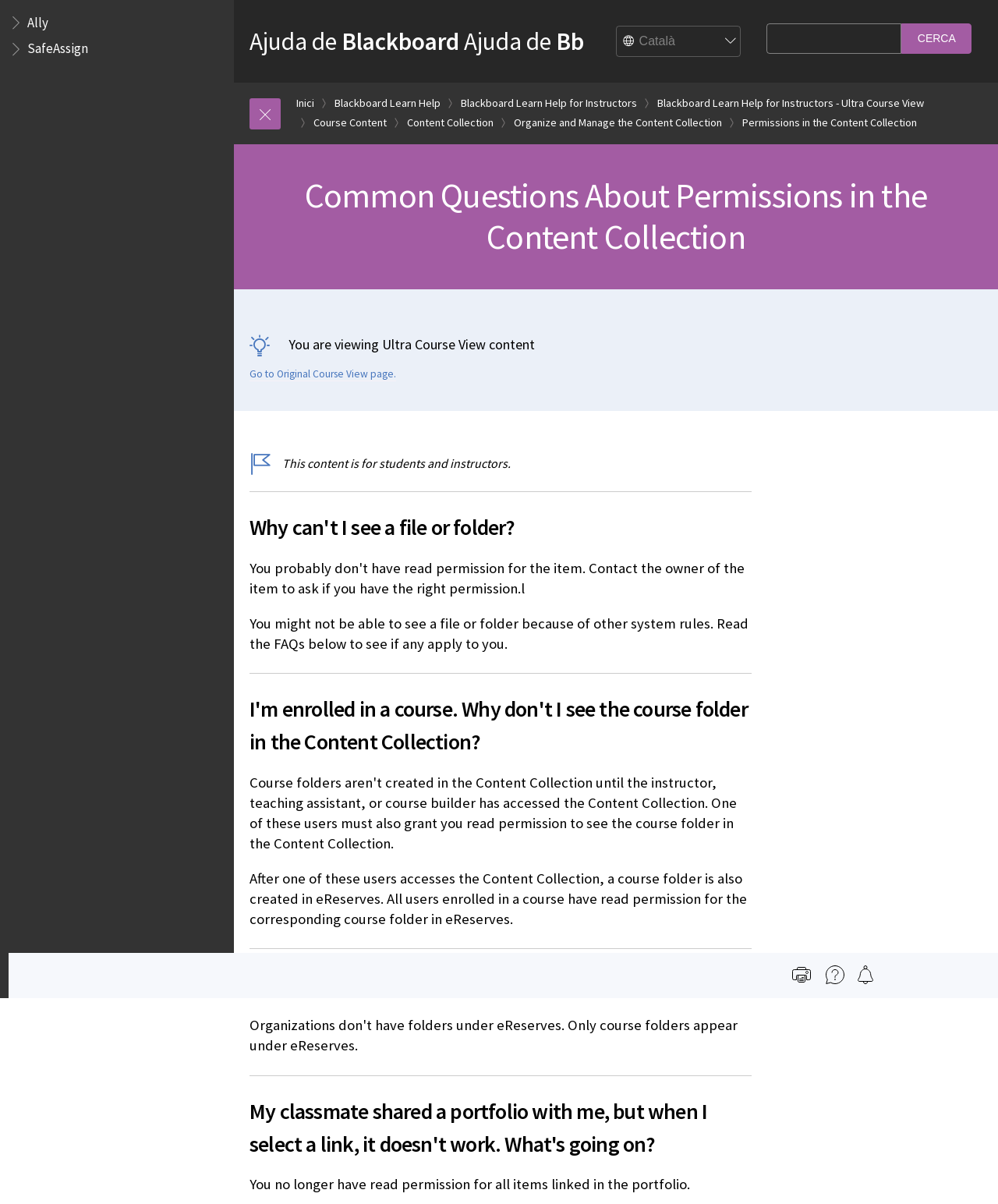Why might a user not be able to see a file or folder?
Please provide a detailed and comprehensive answer to the question.

According to the webpage, a user might not be able to see a file or folder because of other system rules. This is stated in the section 'Why can't I see a file or folder?' which provides an explanation for this issue.